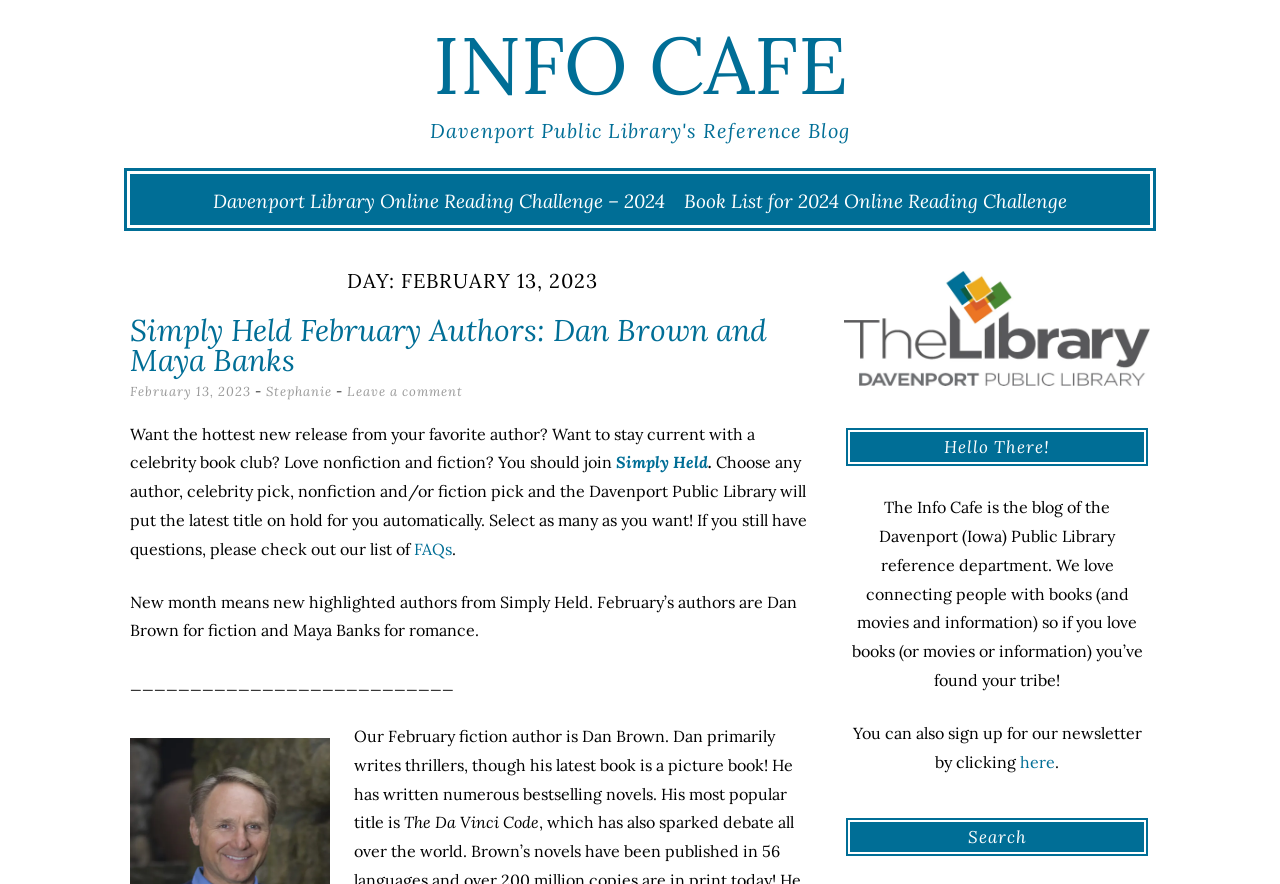Find and provide the bounding box coordinates for the UI element described with: "Stephanie".

[0.208, 0.433, 0.259, 0.453]